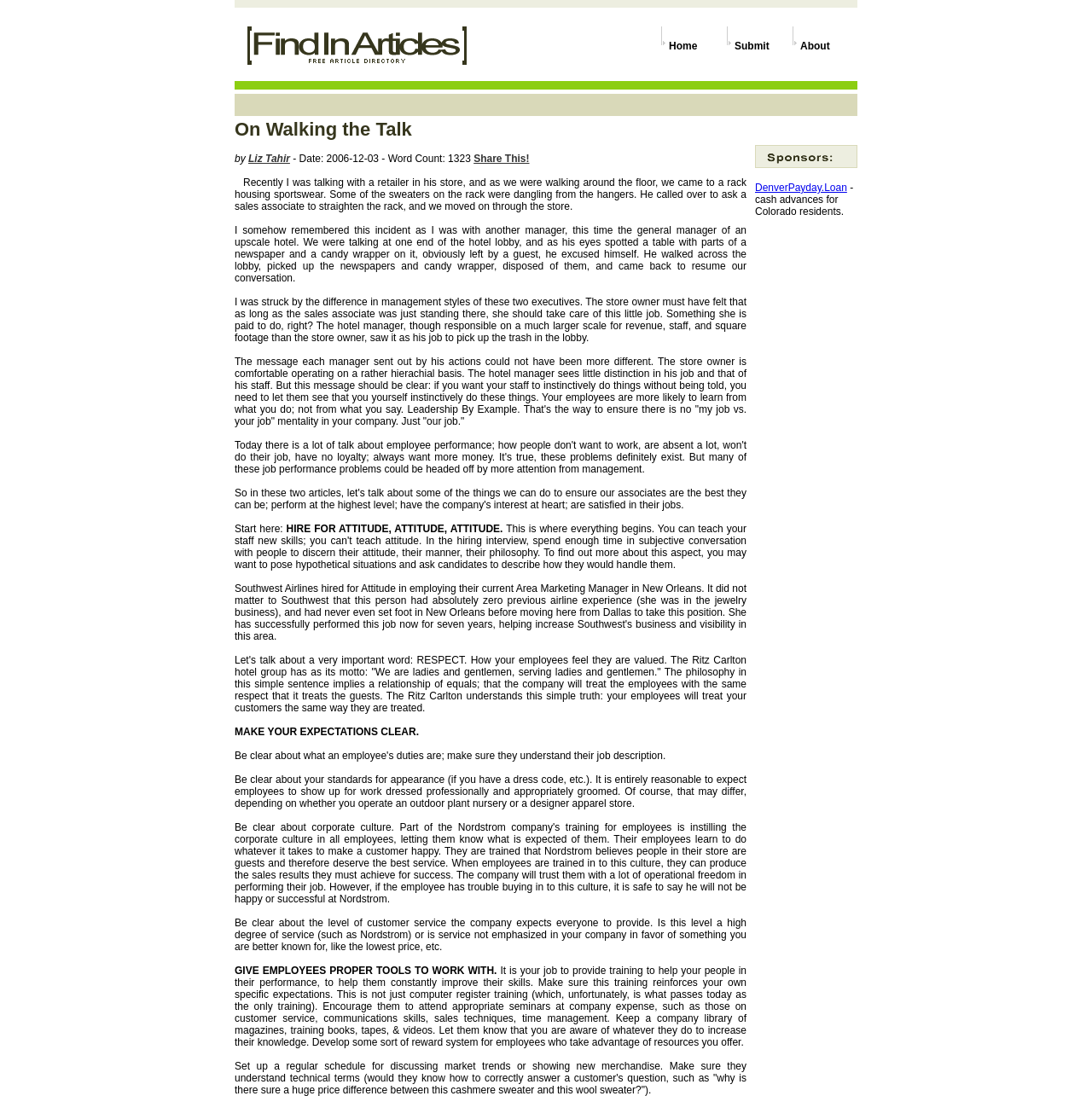How many paragraphs are in the article?
Please answer the question as detailed as possible.

The article can be divided into paragraphs by looking at the StaticText elements with a y1 coordinate greater than 0.139. There are 5 paragraphs in total.